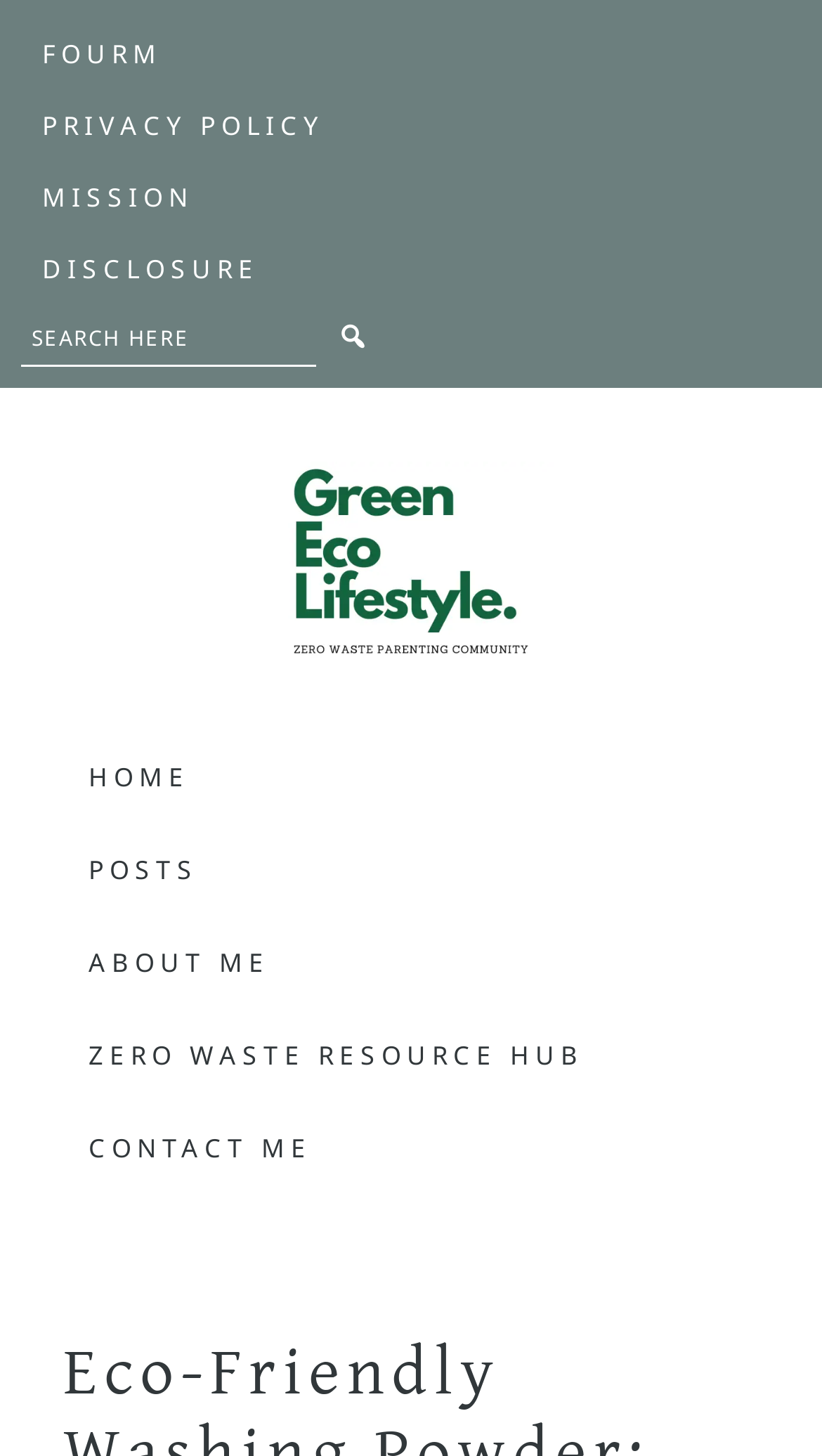What is the purpose of the search box?
Based on the visual information, provide a detailed and comprehensive answer.

I inferred the purpose of the search box by looking at the static text element with the bounding box coordinates [0.023, 0.213, 0.174, 0.279], which contains the text 'Search here', and the searchbox element with the bounding box coordinates [0.026, 0.211, 0.385, 0.252].